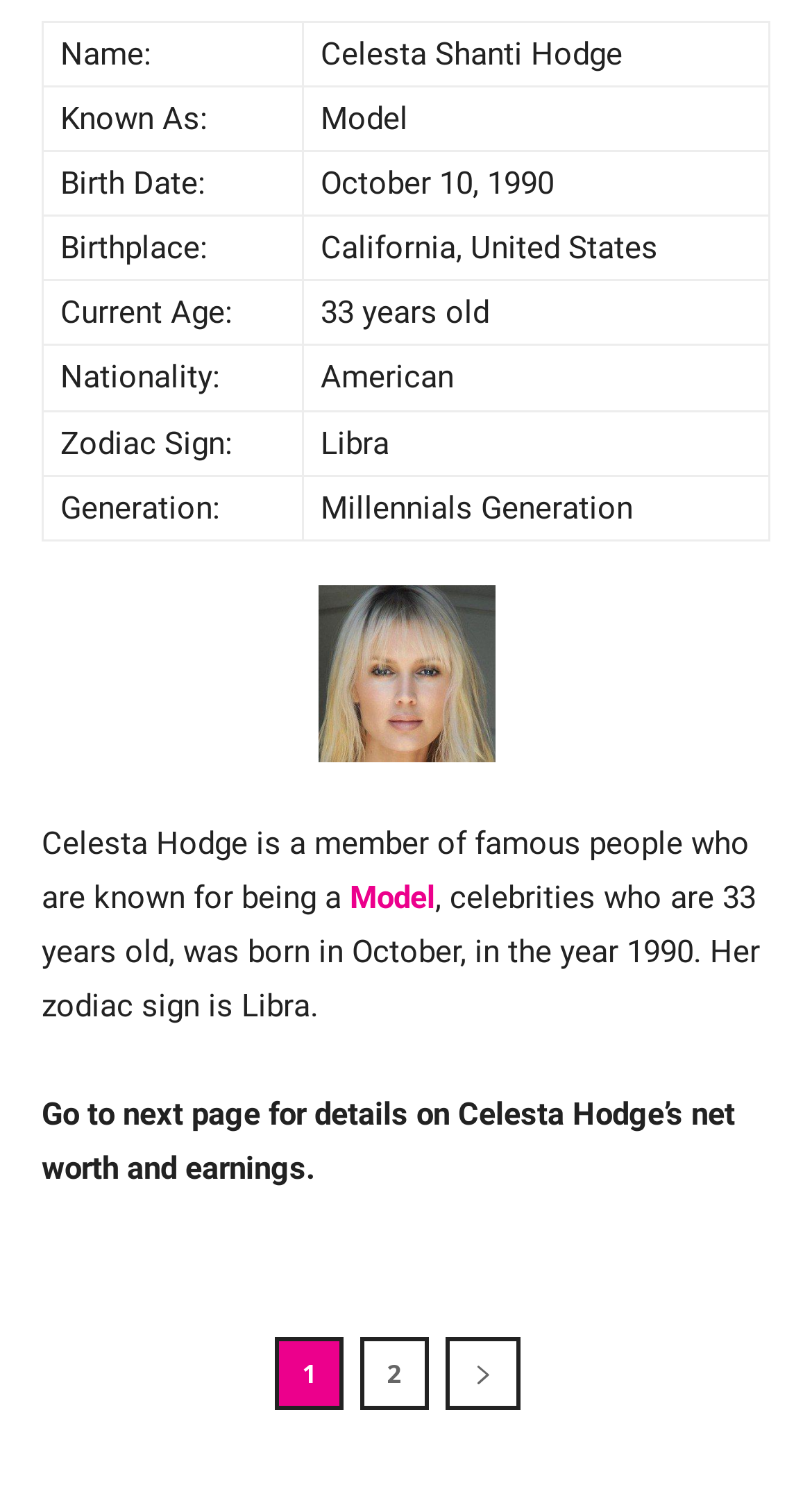Using the elements shown in the image, answer the question comprehensively: What is the current age of Celesta Hodge?

I found the answer by examining the table on the webpage, specifically the row with the label 'Current Age:' and the corresponding value '33 years old'.